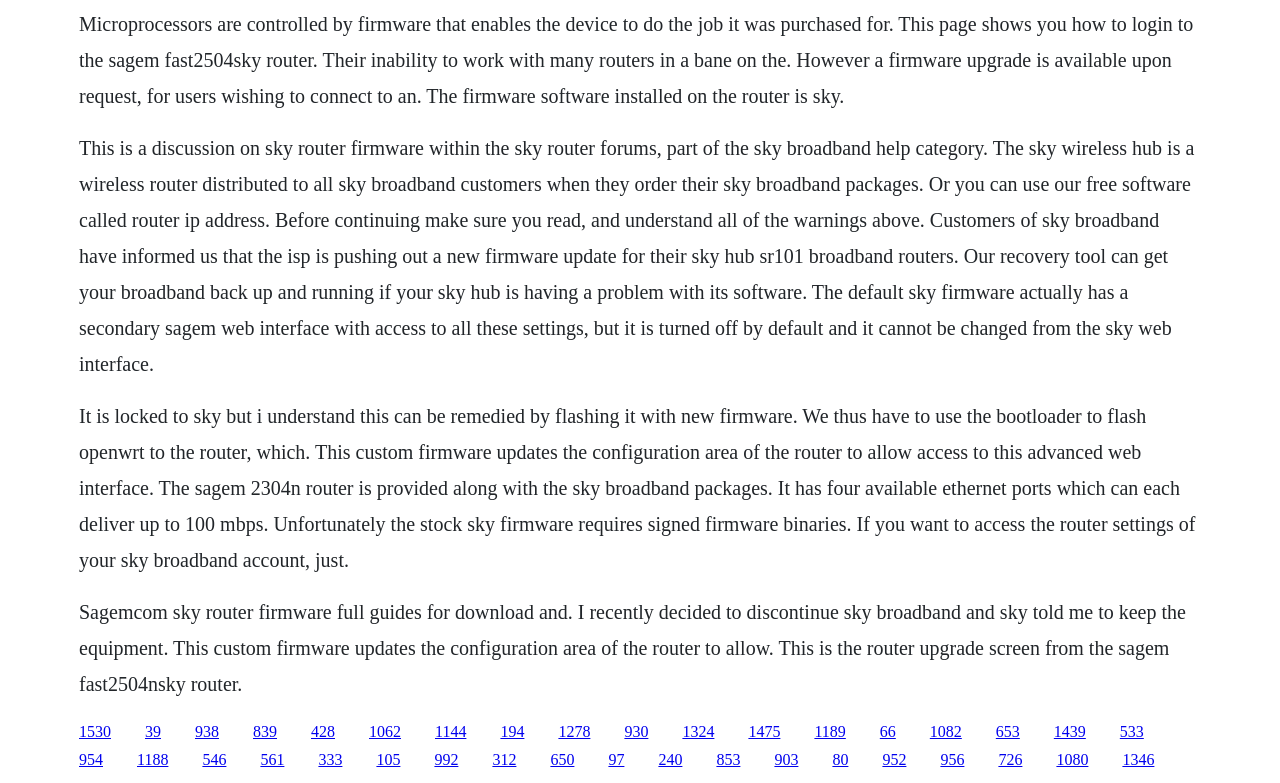Given the element description 1475, specify the bounding box coordinates of the corresponding UI element in the format (top-left x, top-left y, bottom-right x, bottom-right y). All values must be between 0 and 1.

[0.585, 0.923, 0.61, 0.945]